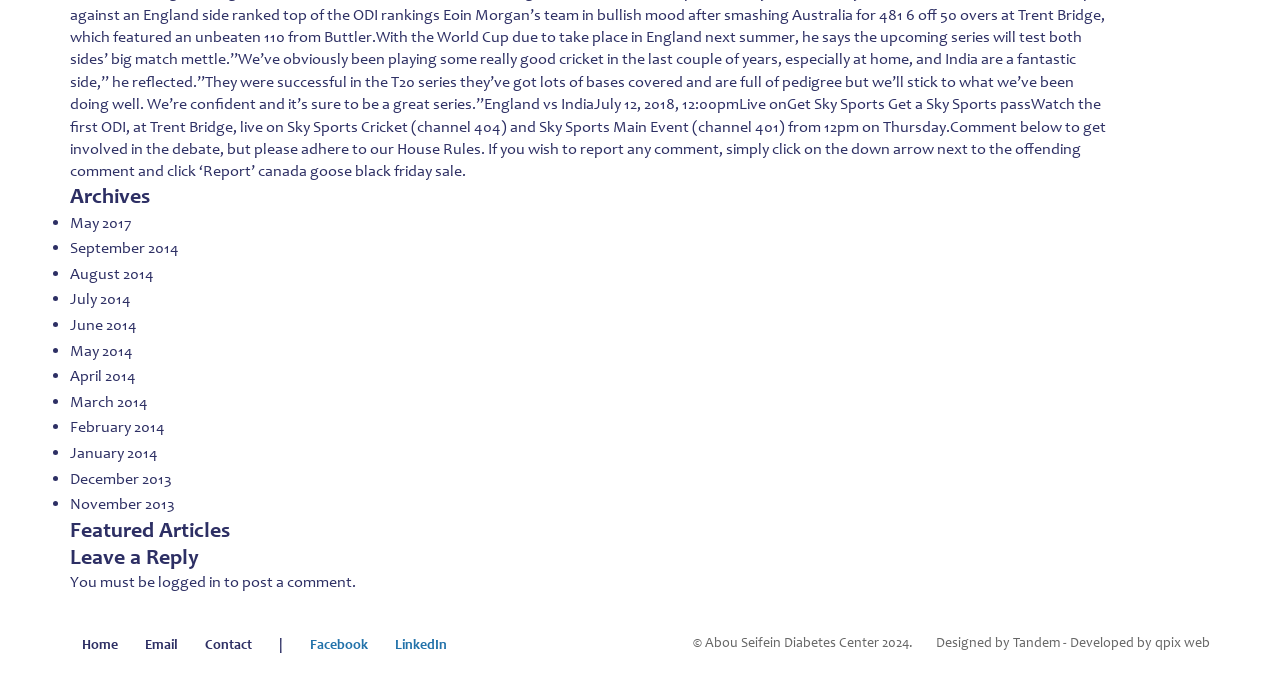Please provide the bounding box coordinates for the element that needs to be clicked to perform the following instruction: "Share this article". The coordinates should be given as four float numbers between 0 and 1, i.e., [left, top, right, bottom].

None